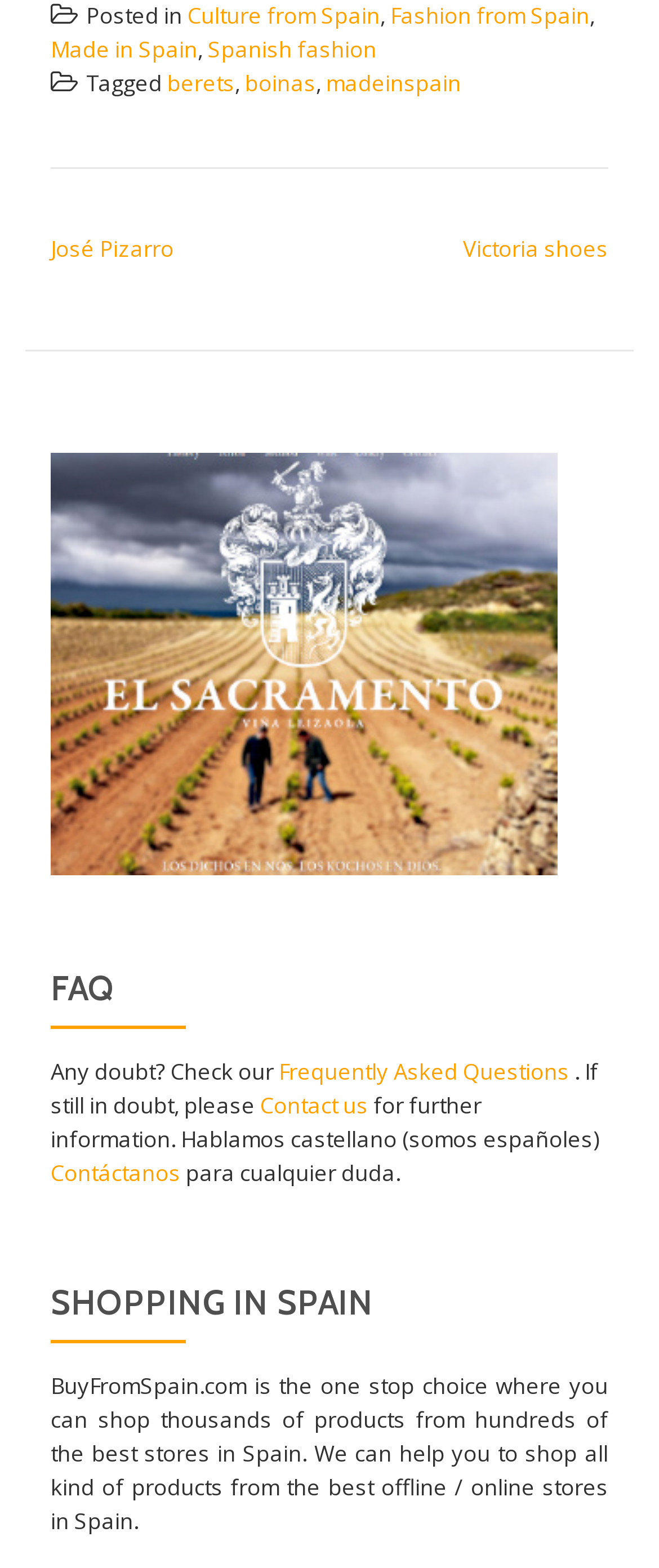Determine the bounding box coordinates of the clickable area required to perform the following instruction: "Explore 'SHOPPING IN SPAIN'". The coordinates should be represented as four float numbers between 0 and 1: [left, top, right, bottom].

[0.077, 0.812, 0.923, 0.849]